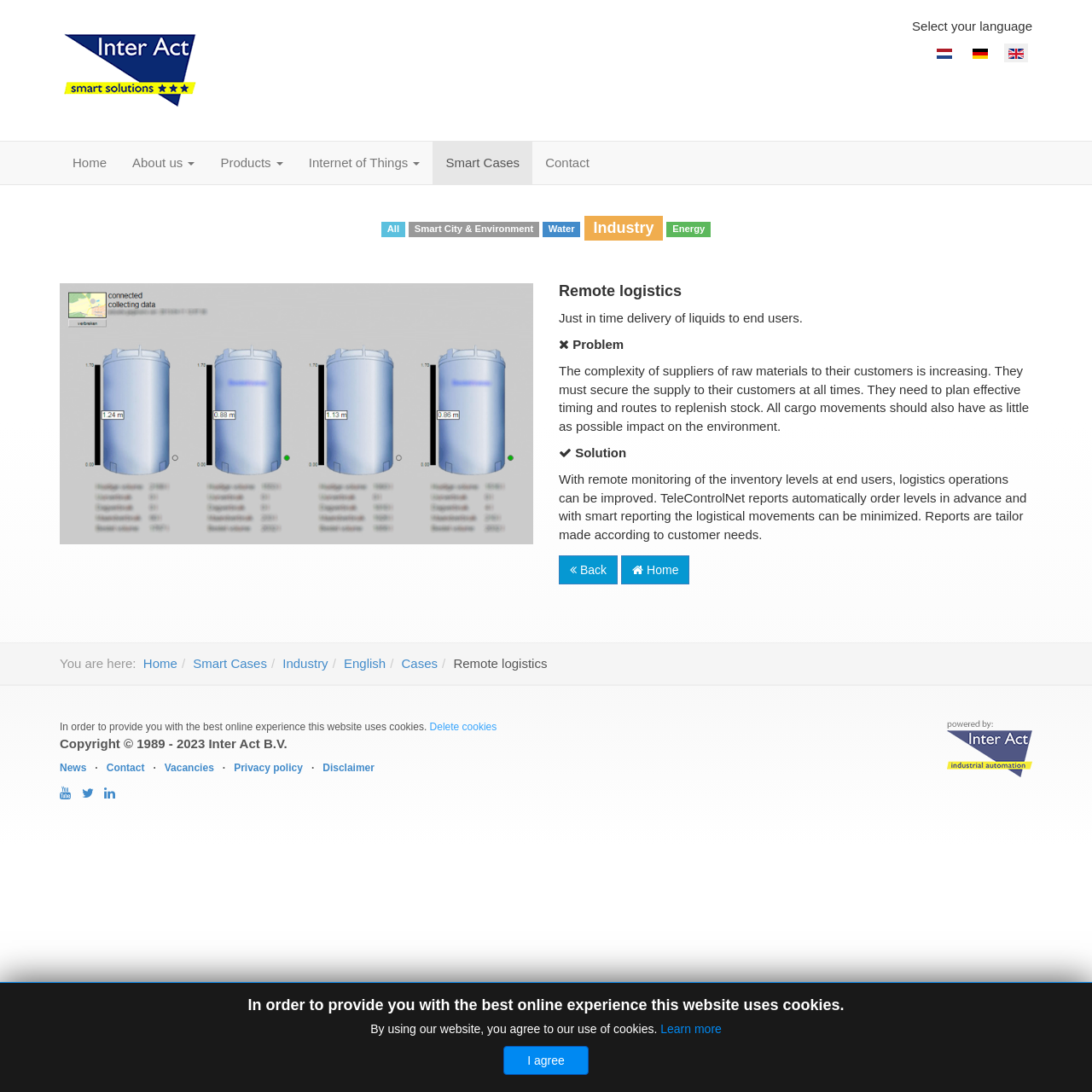Using the information in the image, could you please answer the following question in detail:
What is the industry mentioned in the webpage?

The industry mentioned in the webpage is 'Industry', which is one of the links in the navigation menu, and also mentioned in the breadcrumb trail at the bottom of the webpage.